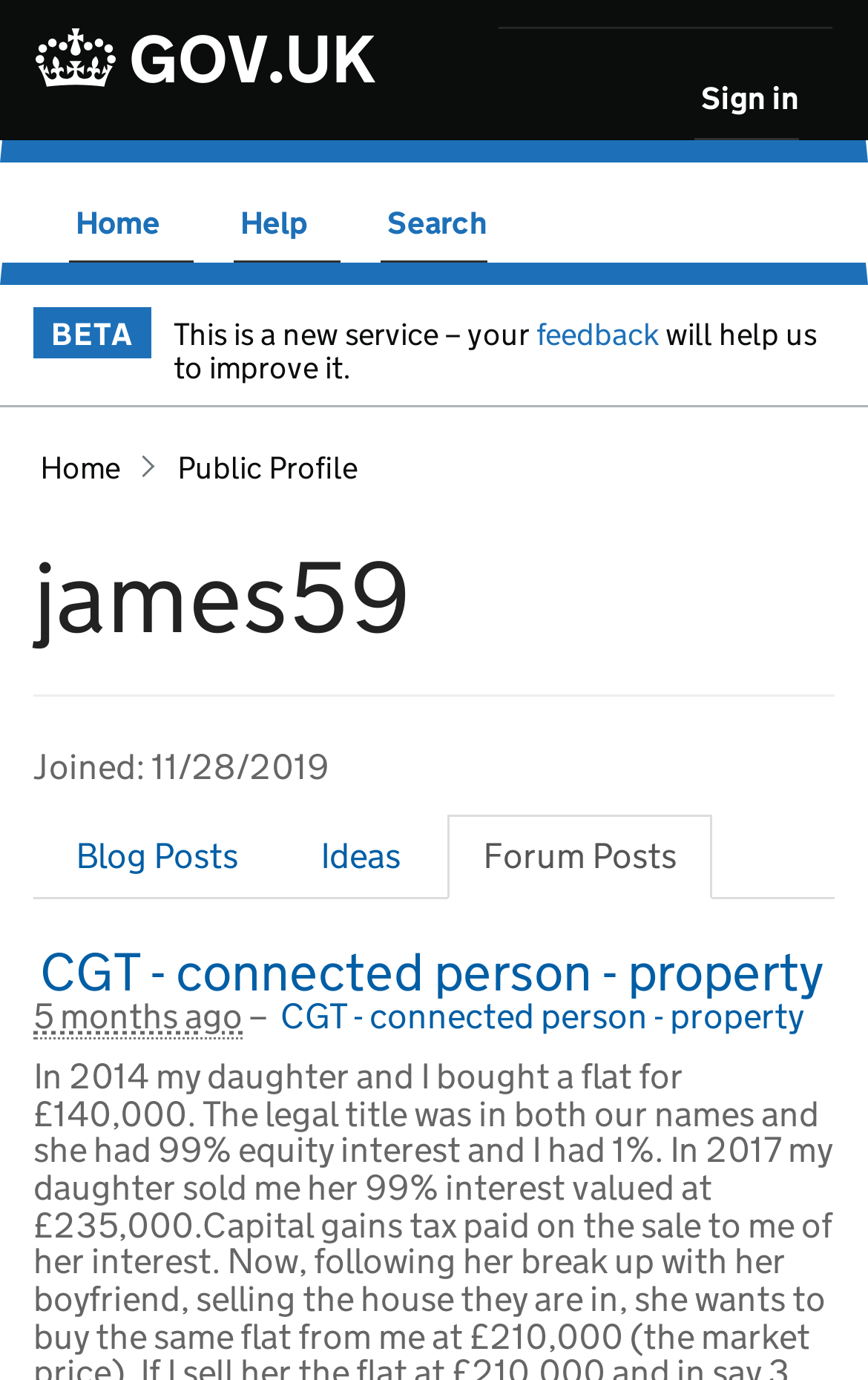What are the categories of posts available?
Ensure your answer is thorough and detailed.

I found the categories of posts by looking at the link elements with the text 'Blog Posts', 'Ideas', and 'Forum Posts' which are located in the profile section.